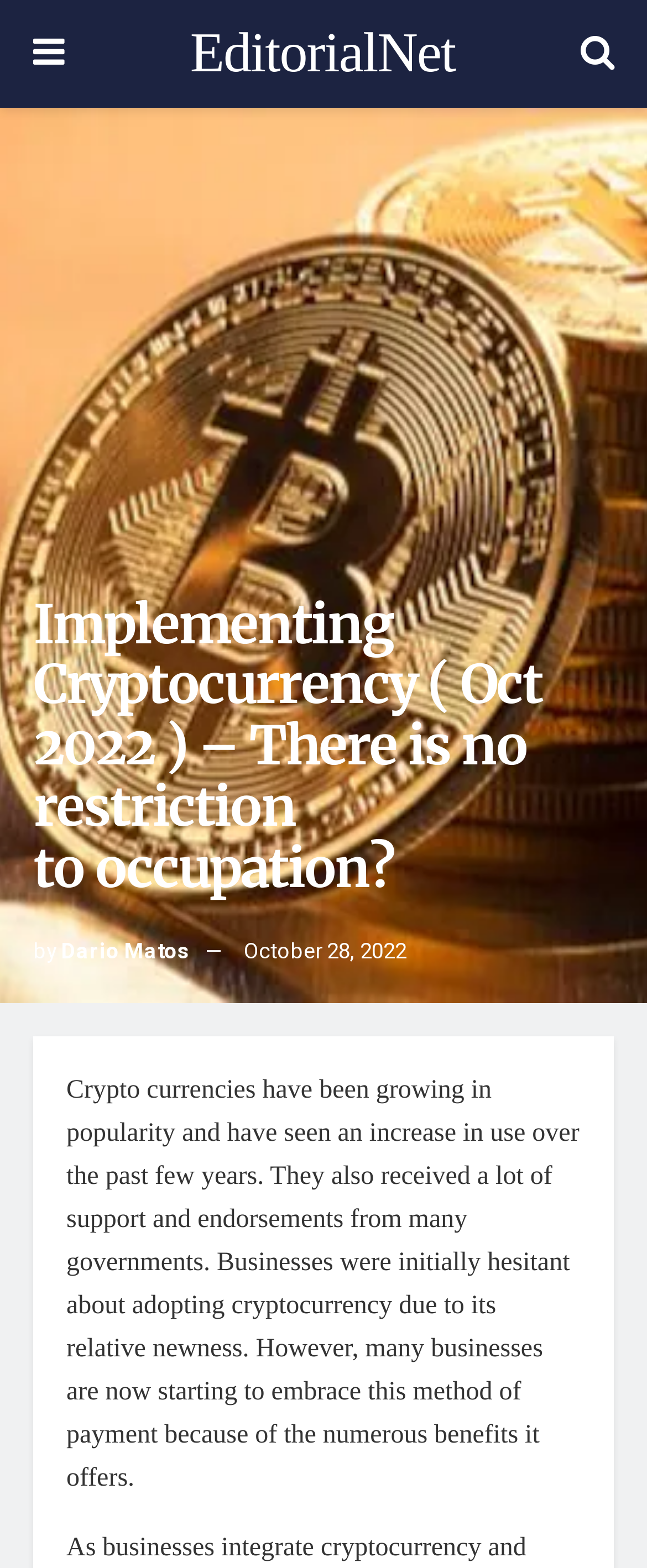Provide a one-word or one-phrase answer to the question:
What is the author of this article?

Dario Matos